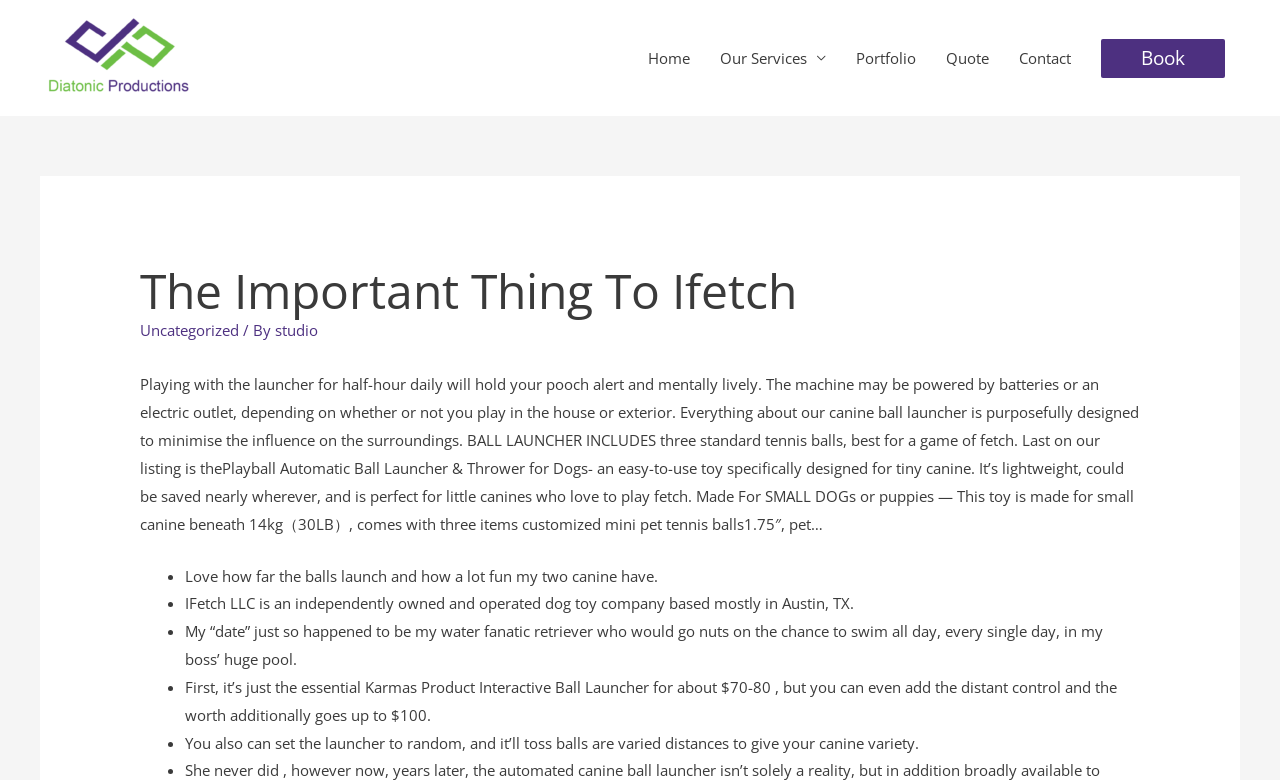Based on the image, please respond to the question with as much detail as possible:
What is the purpose of the canine ball launcher?

I found the answer by reading the text on the webpage, specifically the sentence 'Playing with the launcher for half-hour daily will hold your pooch alert and mentally lively.'